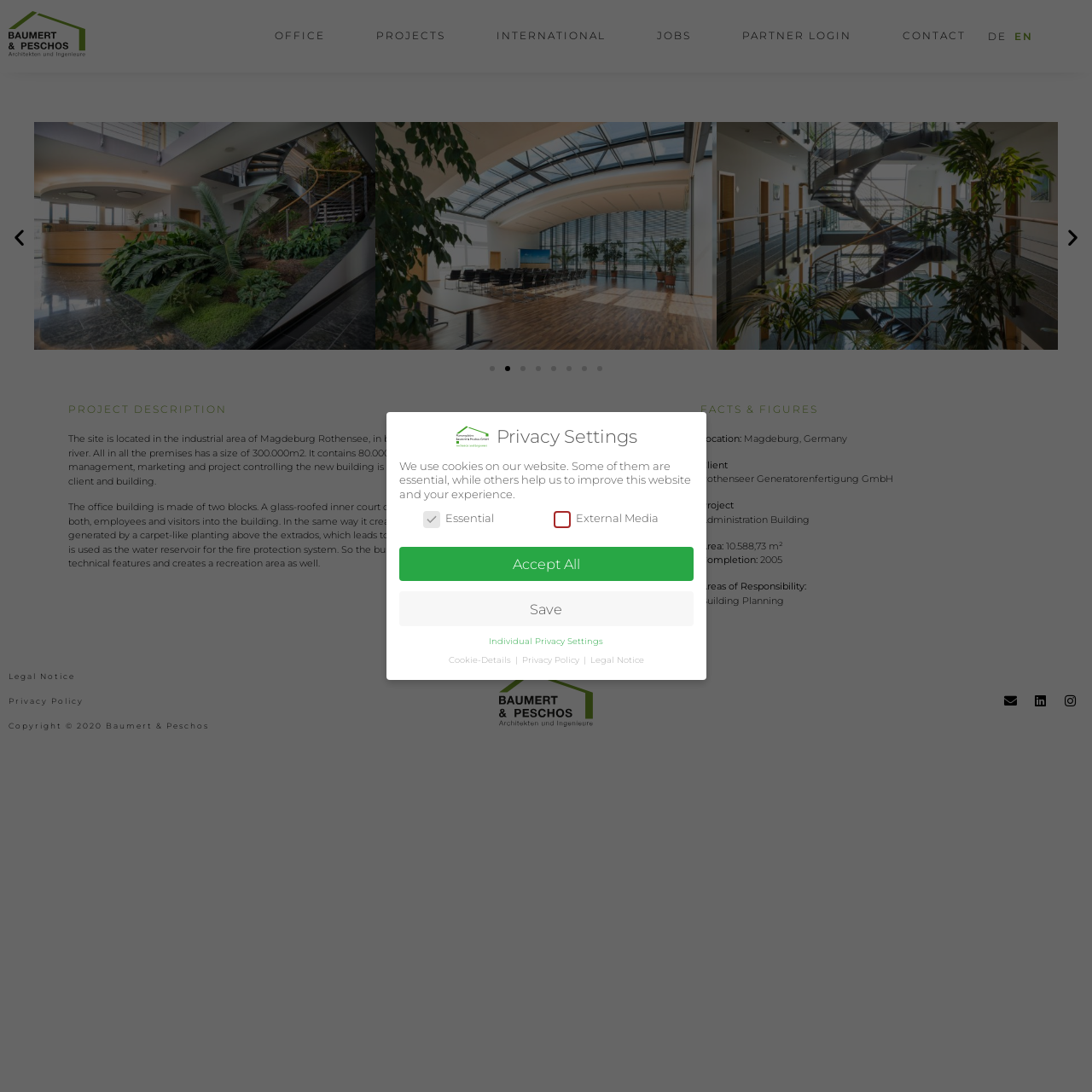Carefully observe the image and respond to the question with a detailed answer:
What is the location of the project?

I found the answer by looking at the 'FACTS & FIGURES' section, where it says 'Location: Magdeburg, Germany'.